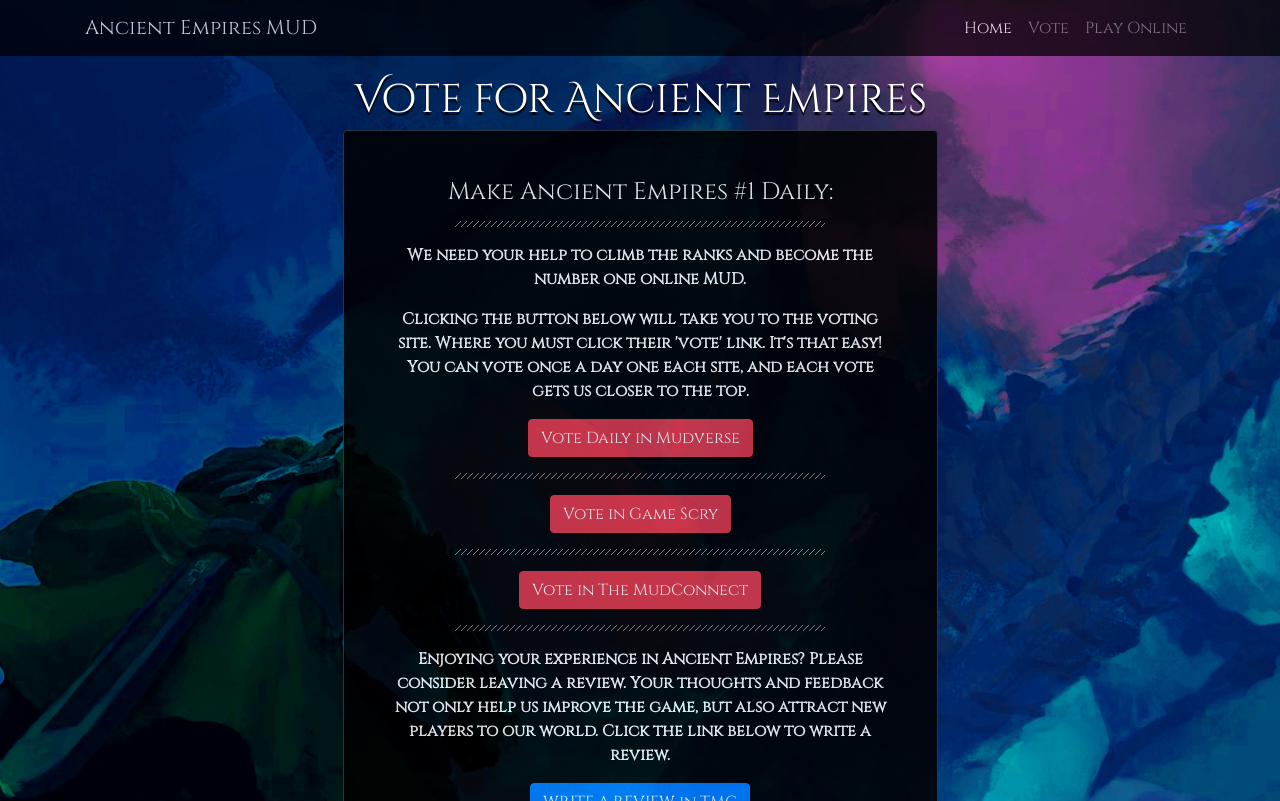Give an extensive and precise description of the webpage.

The webpage is about voting for Ancient Empires MUD, a multiplayer online game. At the top, there are four links: "Ancient Empires MUD", "Home", "Vote", and "Play Online", aligned horizontally. 

Below the links, there is a heading "Vote for Ancient Empires" that spans almost the entire width of the page. 

Underneath the heading, there is another heading "Make Ancient Empires #1 Daily:" followed by a horizontal separator. 

A paragraph of text explains the purpose of voting, stating that the game needs help to climb the ranks and become the number one online MUD. 

There are three buttons, each with a link, to vote for the game on different platforms: Mudverse, Game Scry, and The MudConnect. These buttons are stacked vertically, with horizontal separators in between. 

At the bottom of the page, there is a paragraph of text encouraging users to leave a review of their experience in Ancient Empires, which helps improve the game and attract new players.